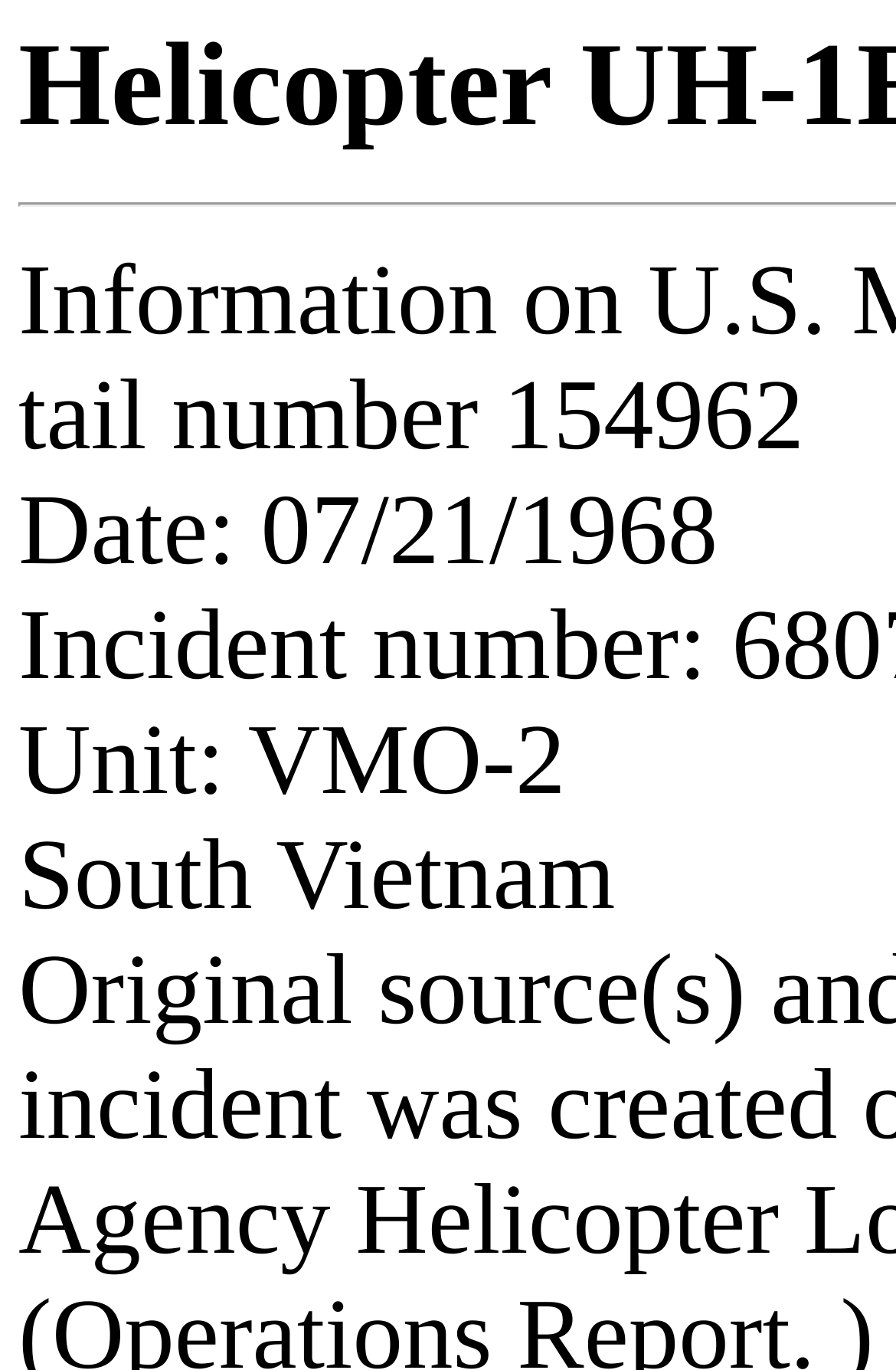Determine which piece of text is the heading of the webpage and provide it.

Helicopter UH-1E 154962